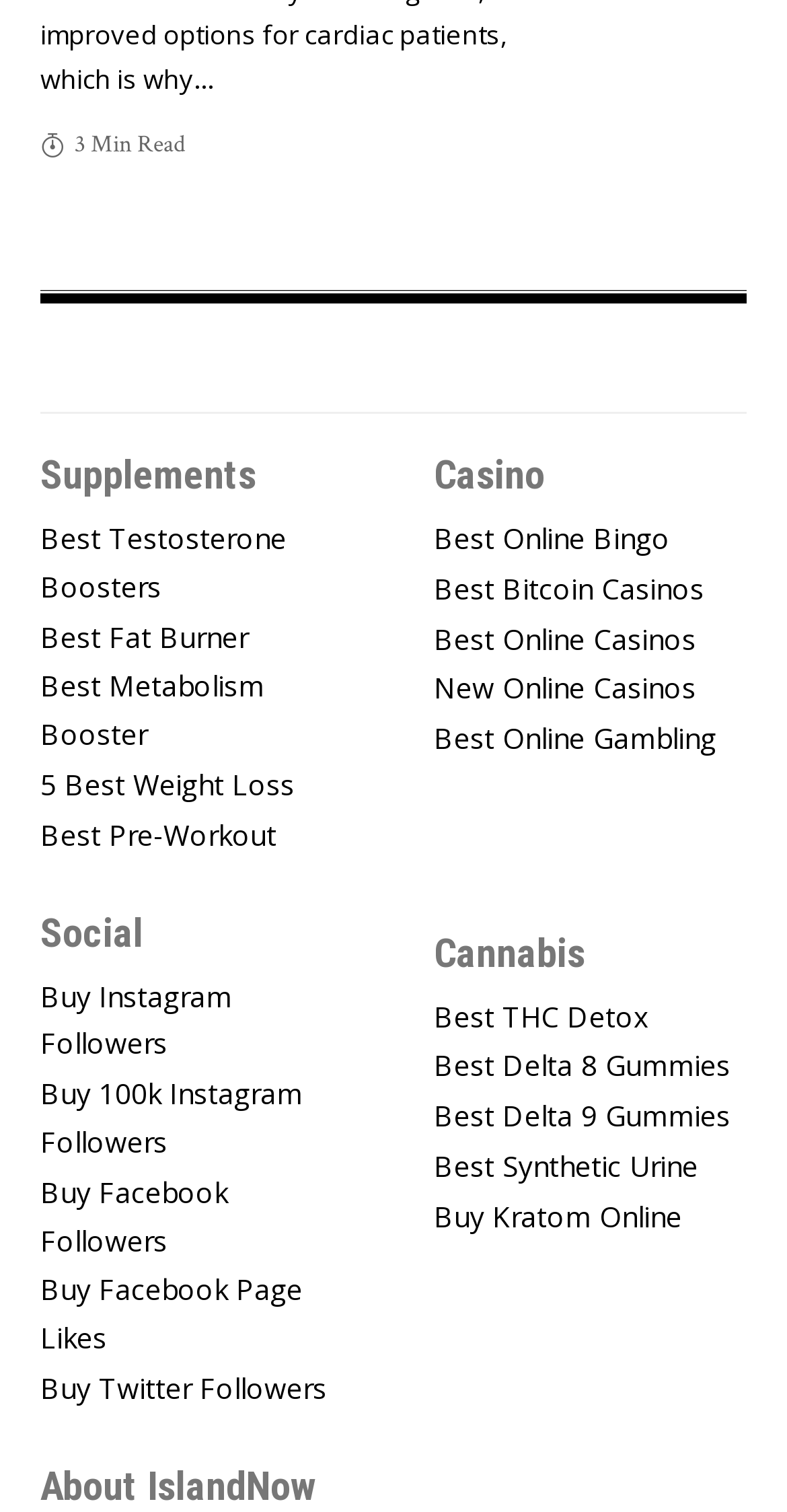What is the topic of the last link under the Social category?
Based on the visual information, provide a detailed and comprehensive answer.

The topic of the last link under the Social category can be determined by looking at the link element with the text 'Buy Twitter Followers' under the 'Social' heading.